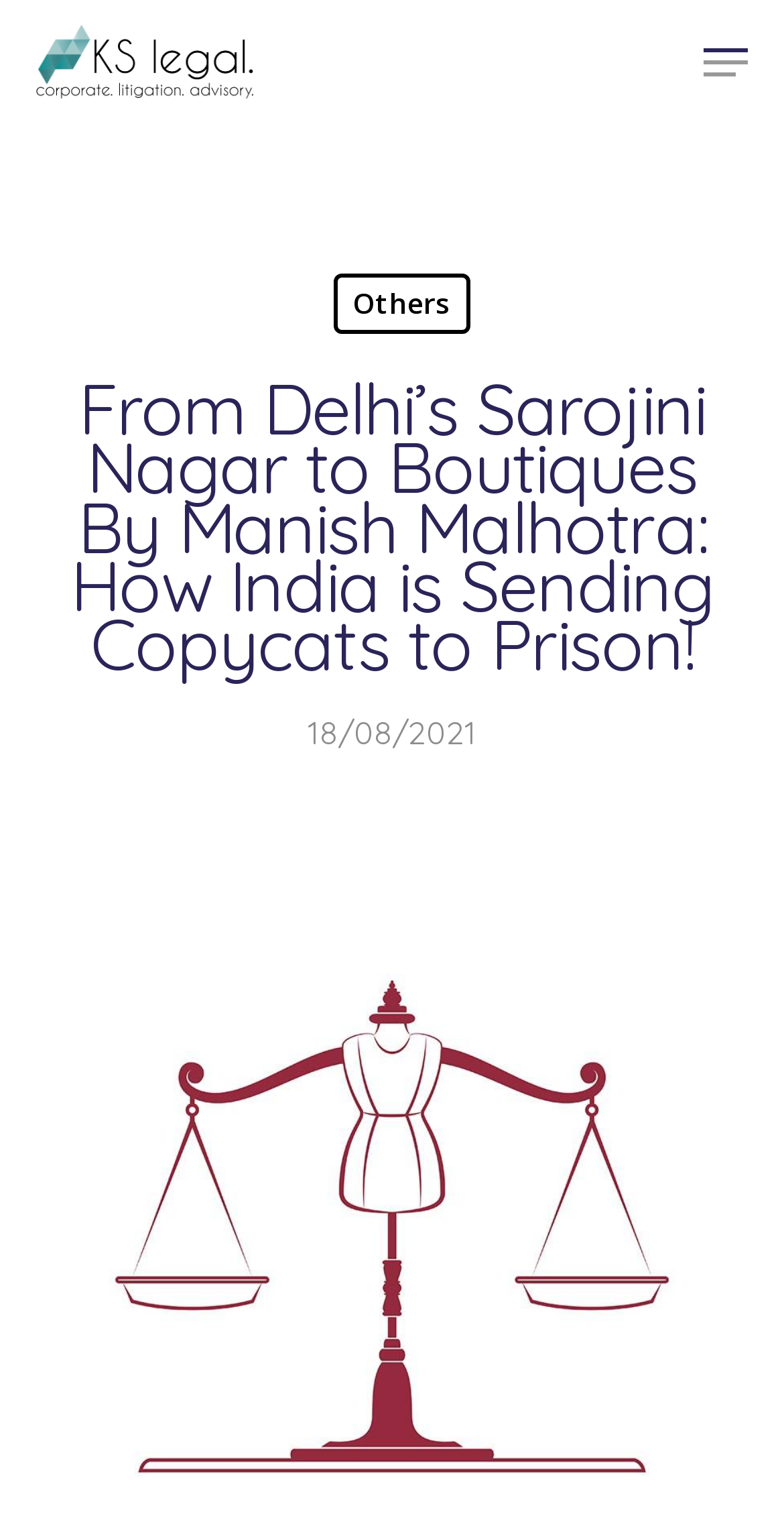What is the date mentioned in the article?
Answer the question with a single word or phrase by looking at the picture.

18/08/2021